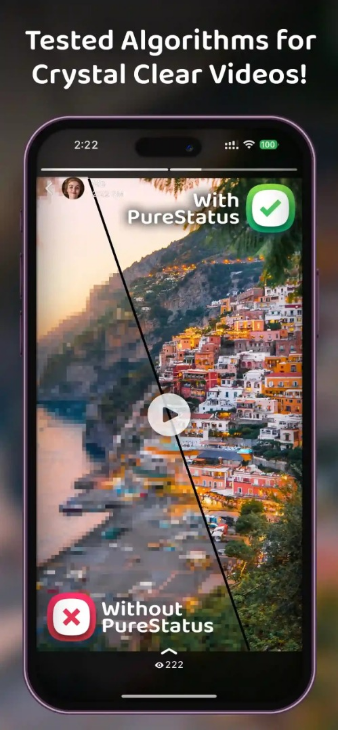What is the purpose of the play button?
Using the information from the image, provide a comprehensive answer to the question.

The play button is located at the center of the image, suggesting interactivity, and its purpose is to invite users to experience the difference in video quality between sharing videos with and without the Pure Status app.